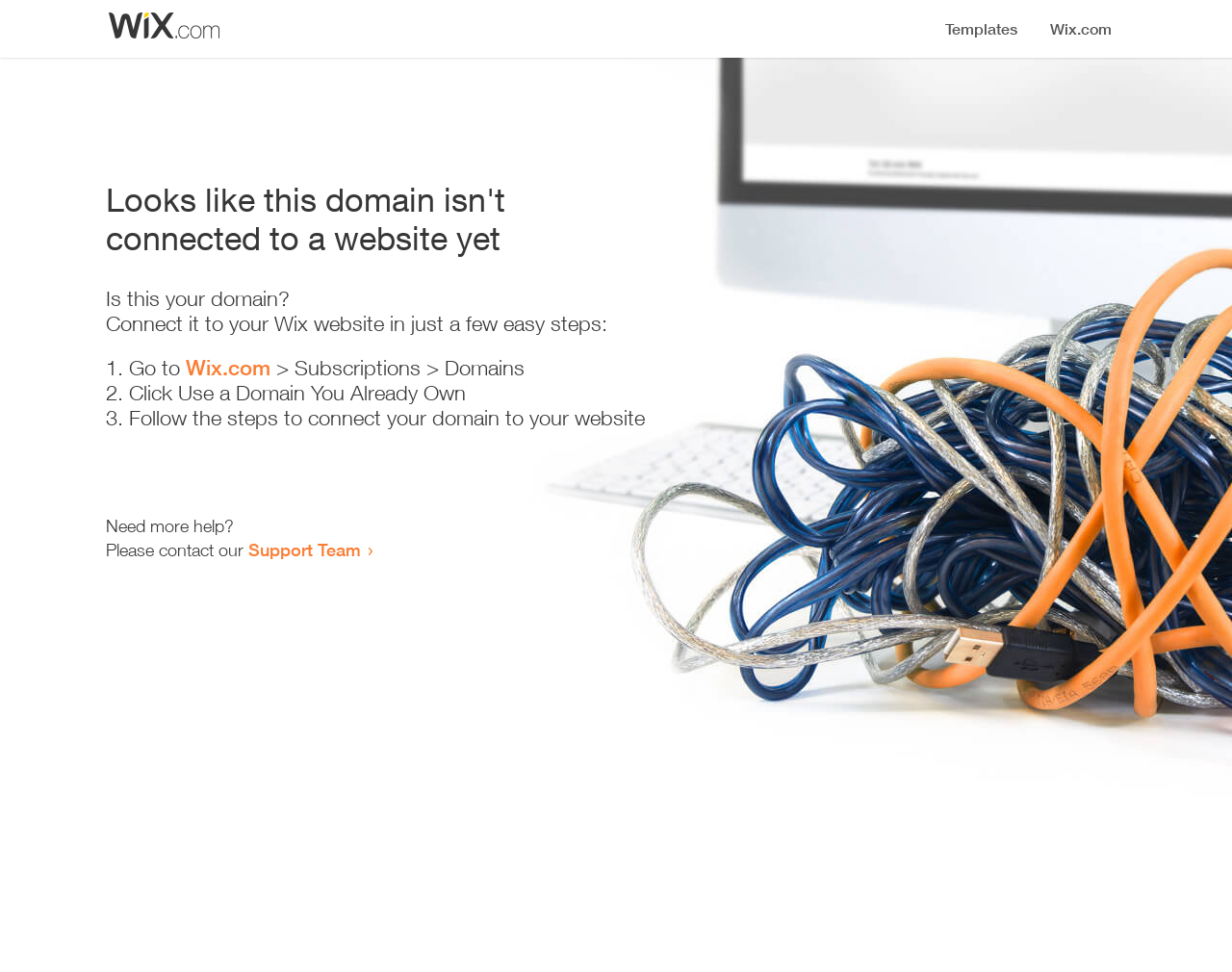Provide the bounding box coordinates of the UI element this sentence describes: "Support Team".

[0.202, 0.554, 0.293, 0.576]